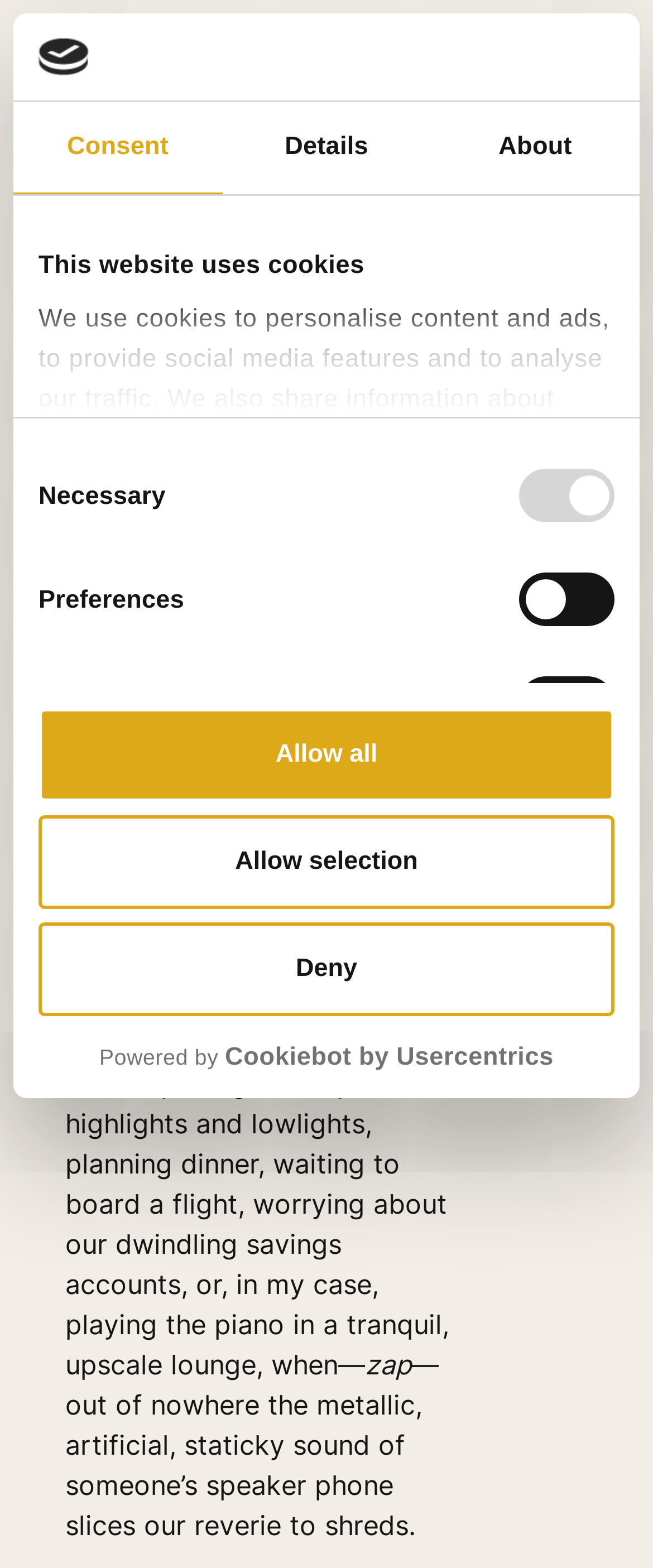Can you identify the bounding box coordinates of the clickable region needed to carry out this instruction: 'Click the link to open in a new window'? The coordinates should be four float numbers within the range of 0 to 1, stated as [left, top, right, bottom].

[0.059, 0.664, 0.941, 0.684]